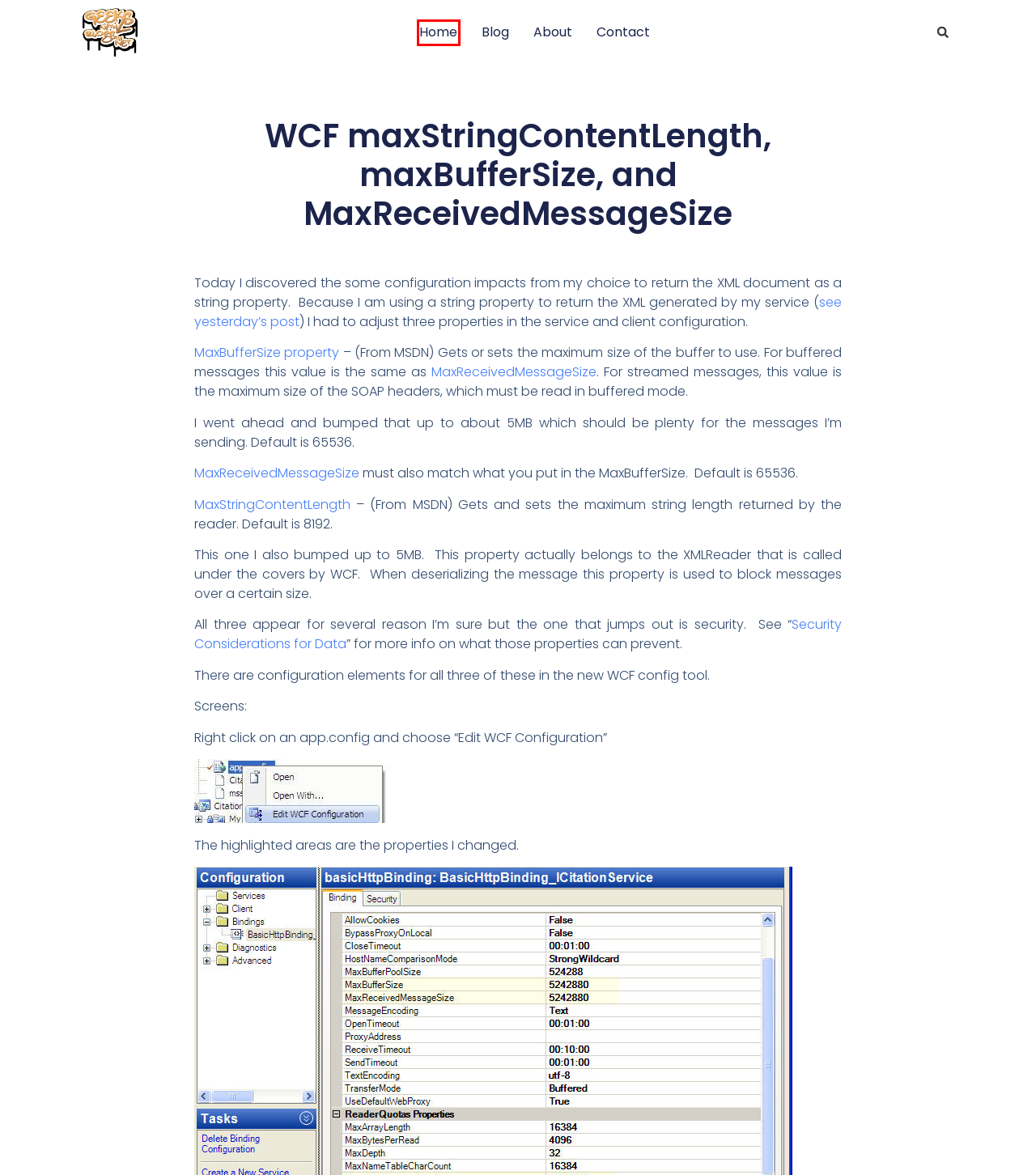Given a webpage screenshot with a red bounding box around a UI element, choose the webpage description that best matches the new webpage after clicking the element within the bounding box. Here are the candidates:
A. Active Directory and Firewall Ports - Geeks with Blogs
B. About - Geeks with Blogs
C. Replatforming Guide: Pros, Cons, and Impact - Geeks with Blogs
D. Home - Geeks with Blogs
E. Cypress vs Selenium: Why Cypress is Better! - Geeks with Blogs
F. Flow-Design Cheat Sheet – Part II, Translation - Geeks with Blogs
G. Blog - Geeks with Blogs
H. Contact - Geeks with Blogs

D